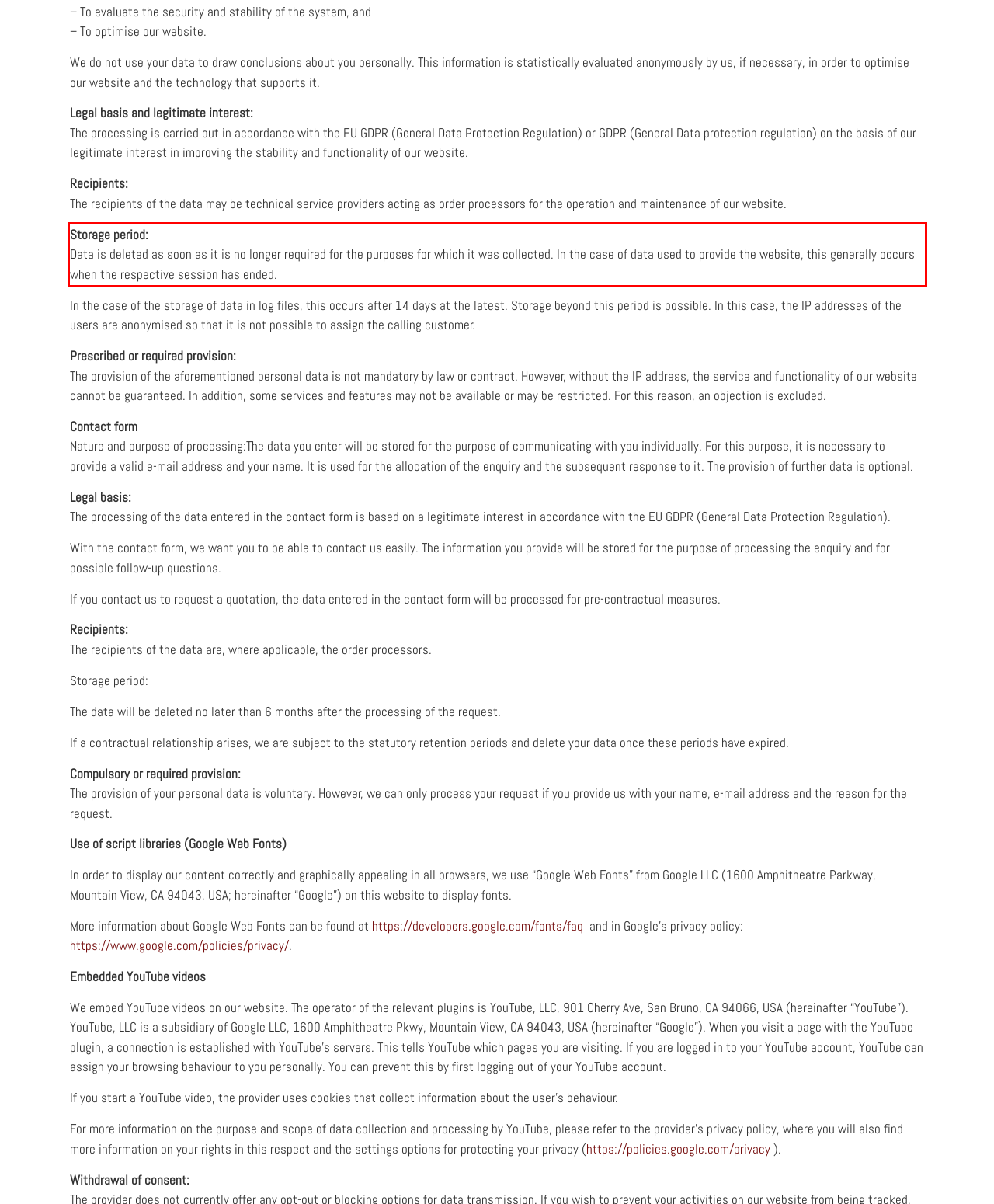Using the webpage screenshot, recognize and capture the text within the red bounding box.

Storage period: Data is deleted as soon as it is no longer required for the purposes for which it was collected. In the case of data used to provide the website, this generally occurs when the respective session has ended.